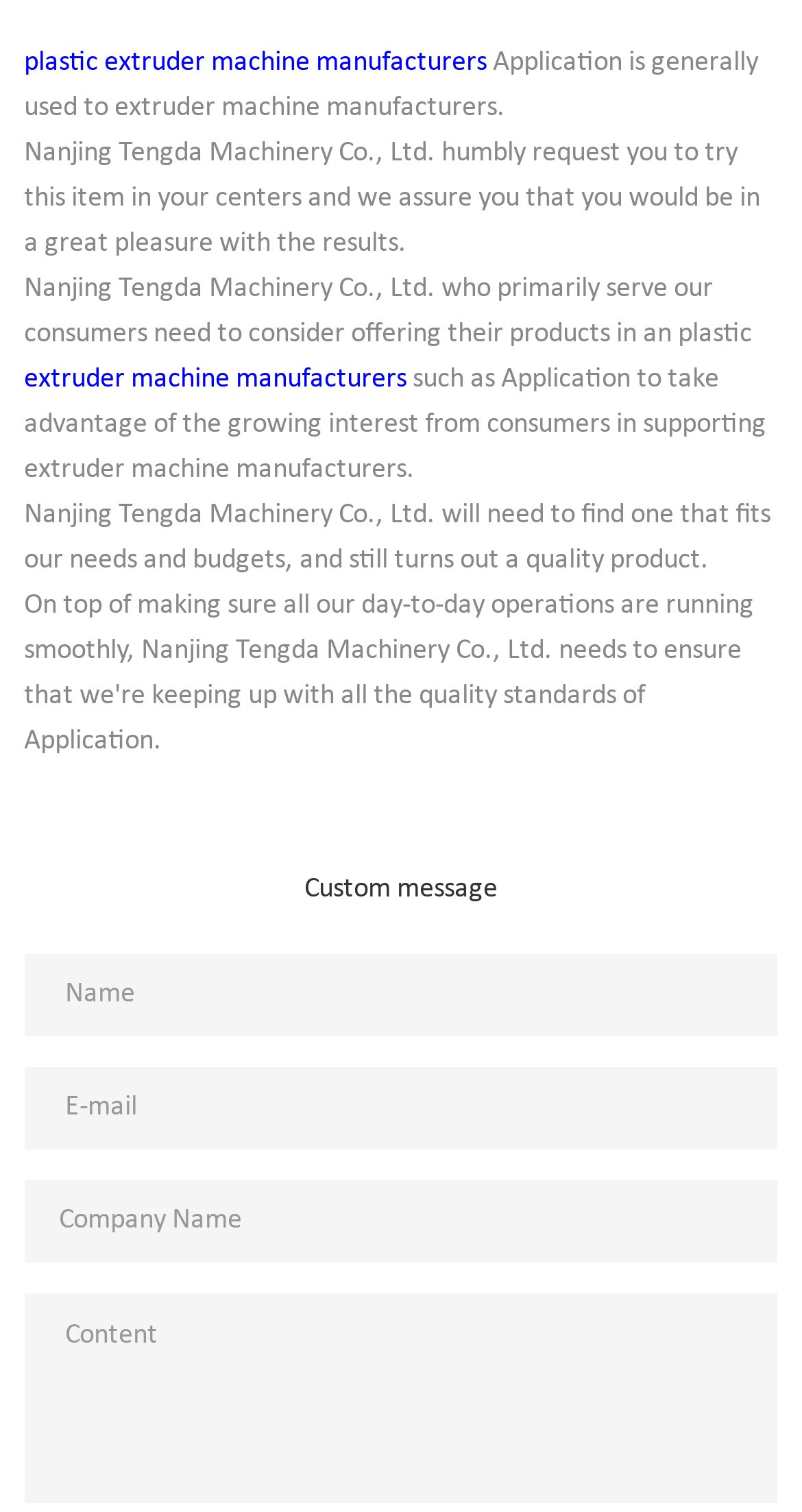How many textboxes are required on the webpage?
Based on the image, provide a one-word or brief-phrase response.

3